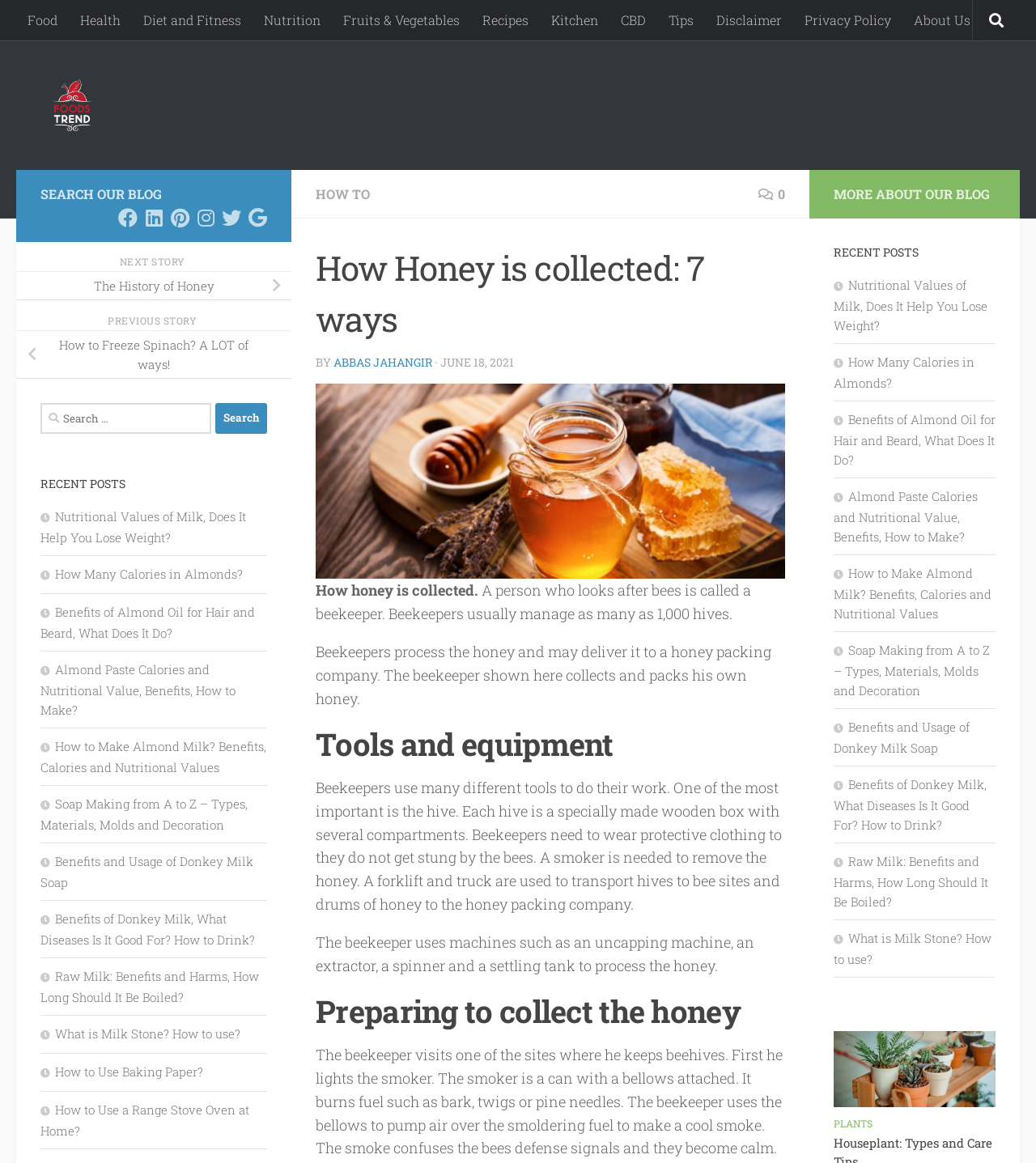Locate the bounding box coordinates of the area to click to fulfill this instruction: "Click on the 'How to Freeze Spinach? A LOT of ways!' link". The bounding box should be presented as four float numbers between 0 and 1, in the order [left, top, right, bottom].

[0.016, 0.284, 0.281, 0.325]